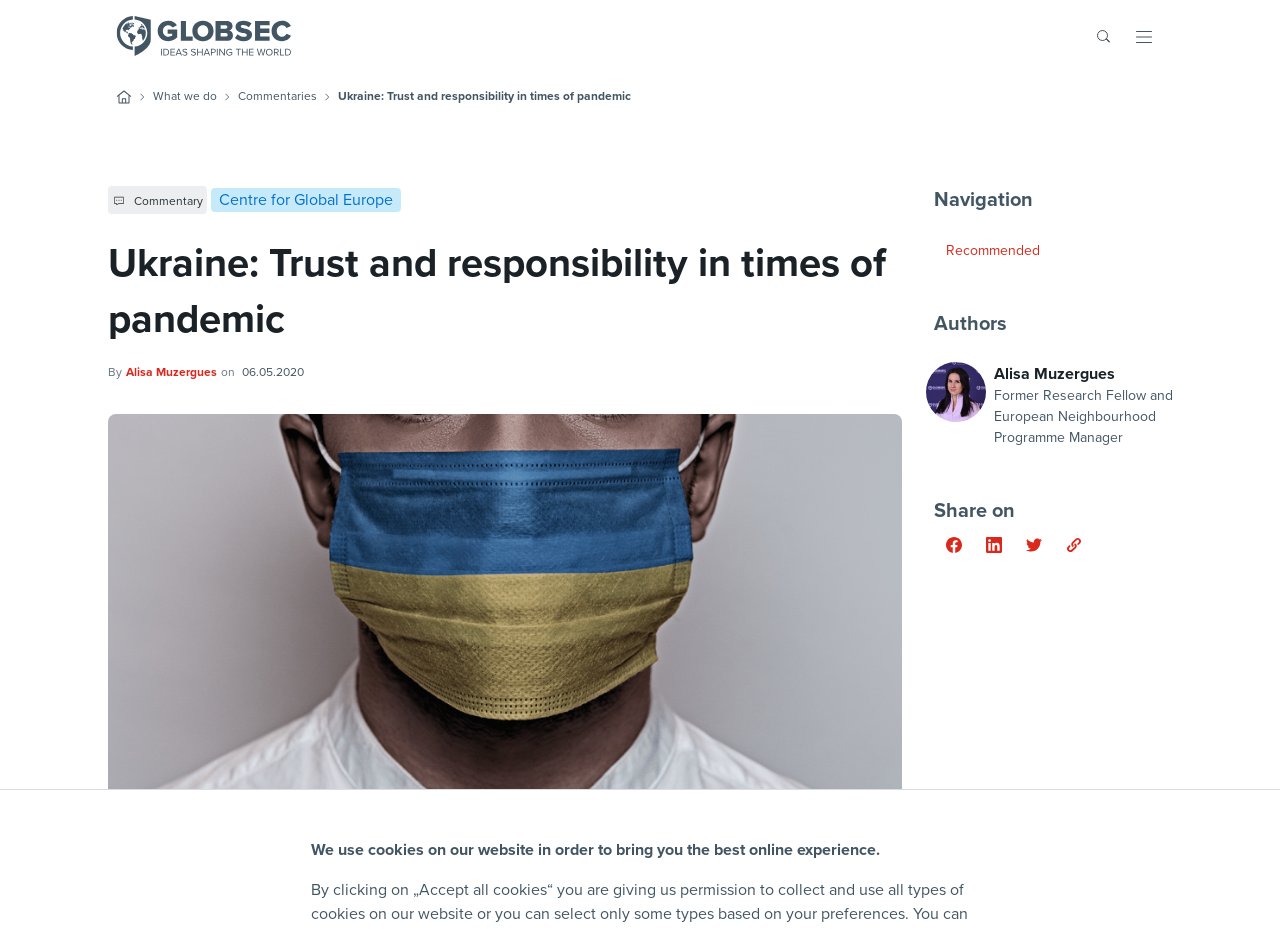Please identify the bounding box coordinates of the area that needs to be clicked to fulfill the following instruction: "Click the GLOBSEC logo."

[0.091, 0.017, 0.227, 0.06]